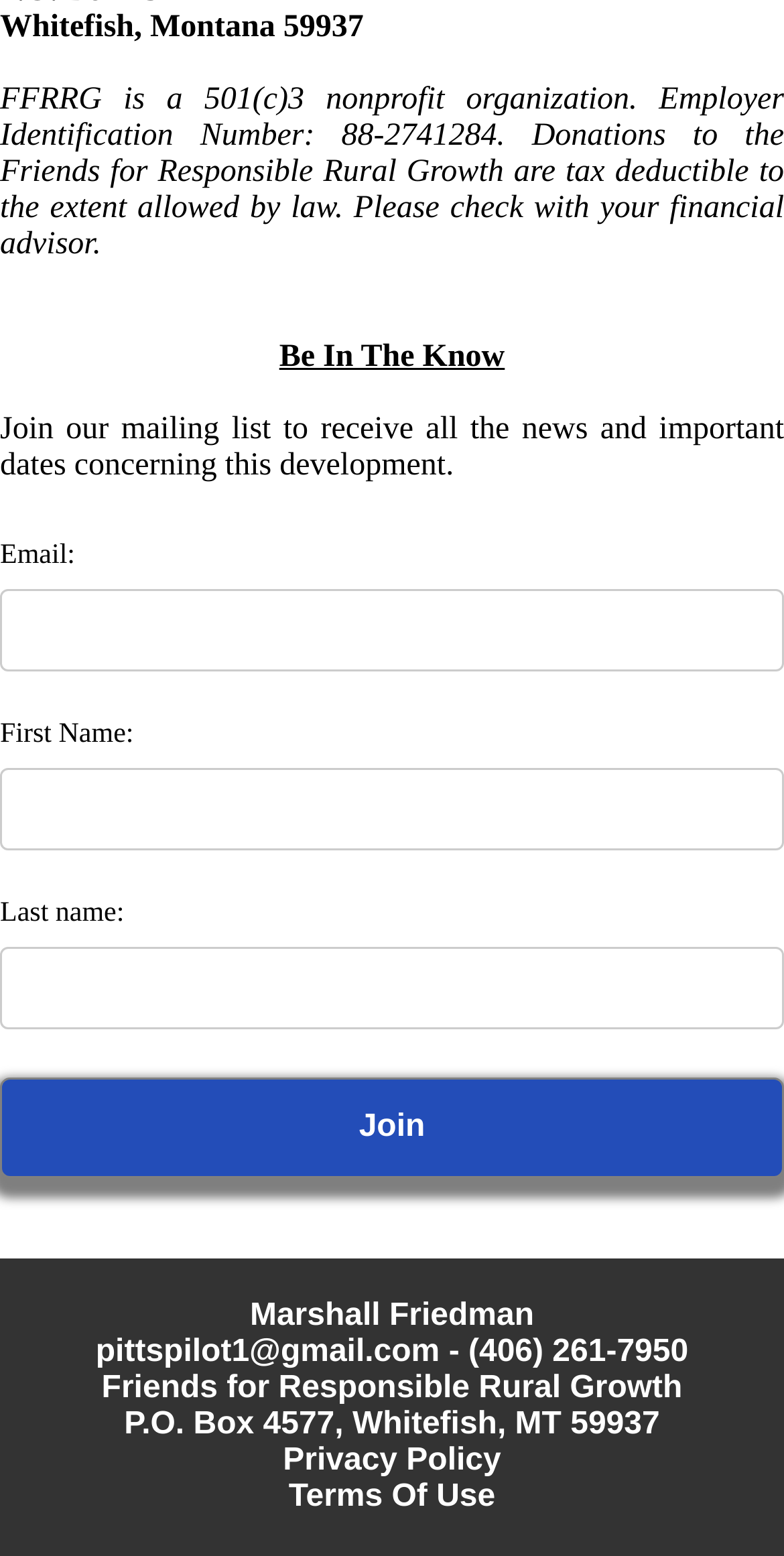Please provide a short answer using a single word or phrase for the question:
What is the purpose of the mailing list?

To receive news and important dates